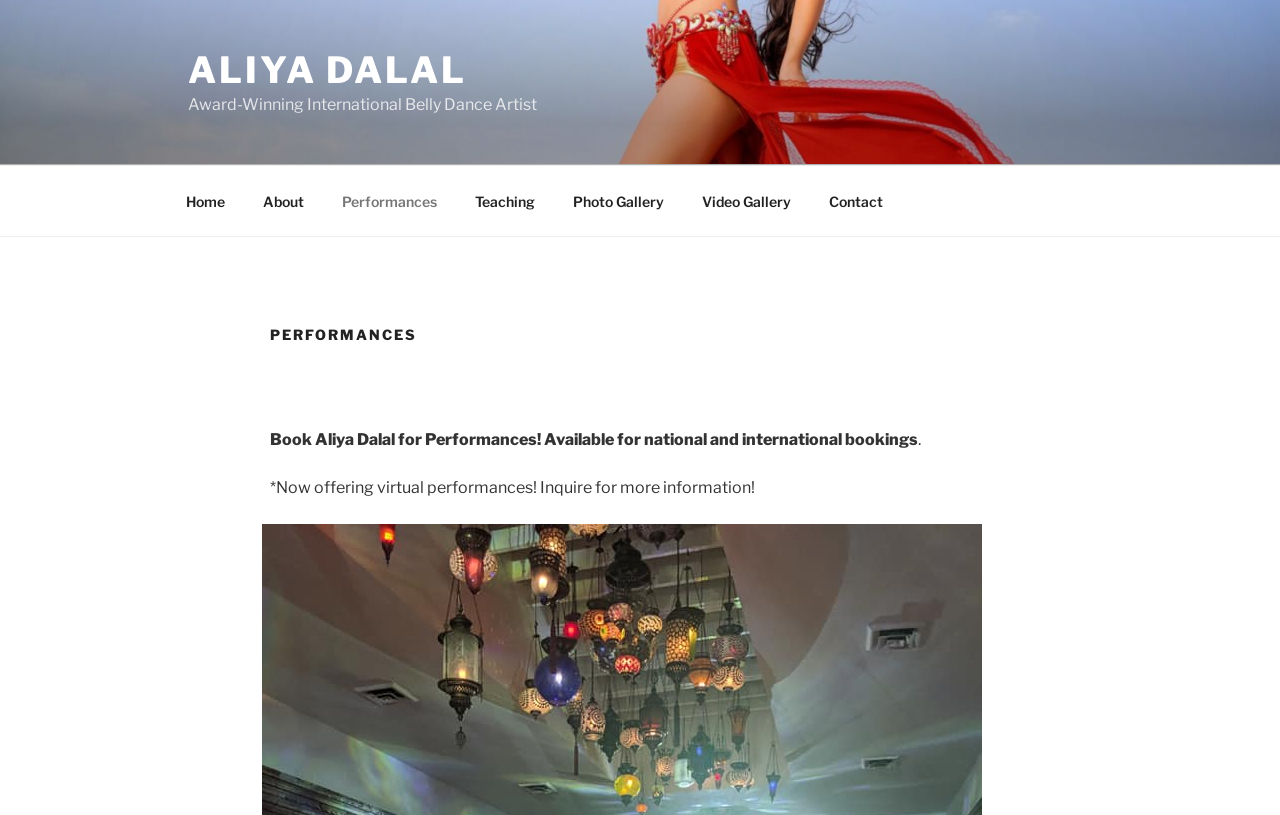Identify the bounding box coordinates of the clickable section necessary to follow the following instruction: "Learn how your comment data is processed". The coordinates should be presented as four float numbers from 0 to 1, i.e., [left, top, right, bottom].

None